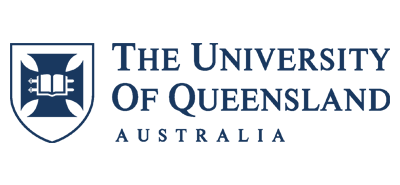What is written above the emblem?
Provide a detailed answer to the question using information from the image.

The words 'THE UNIVERSITY OF QUEENSLAND' are prominently displayed above the emblem in the logo, emphasizing the institution's name and identity.